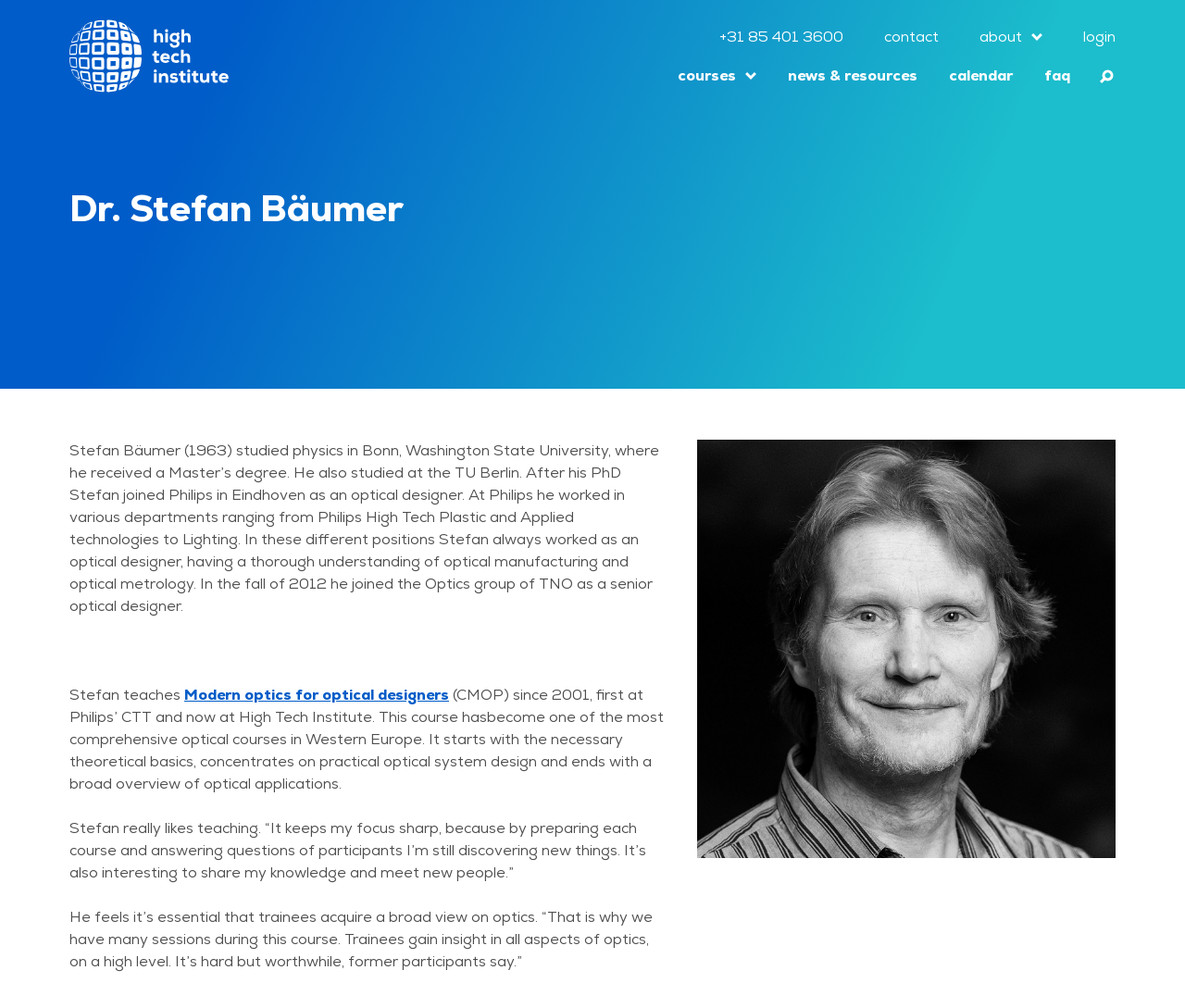Find the bounding box coordinates for the element that must be clicked to complete the instruction: "go to contact page". The coordinates should be four float numbers between 0 and 1, indicated as [left, top, right, bottom].

[0.746, 0.026, 0.792, 0.048]